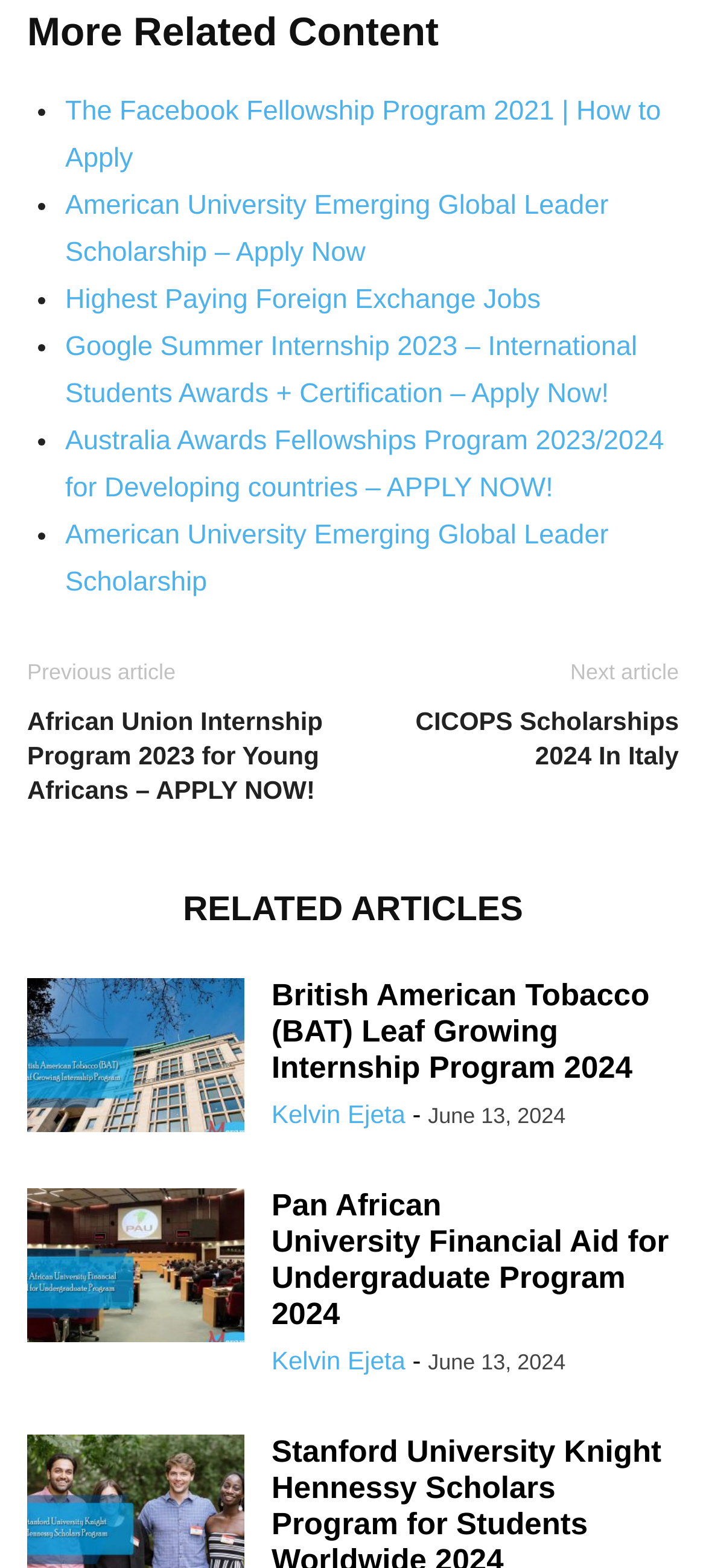Can you specify the bounding box coordinates of the area that needs to be clicked to fulfill the following instruction: "Apply for 'Google Summer Internship 2023'"?

[0.092, 0.211, 0.903, 0.261]